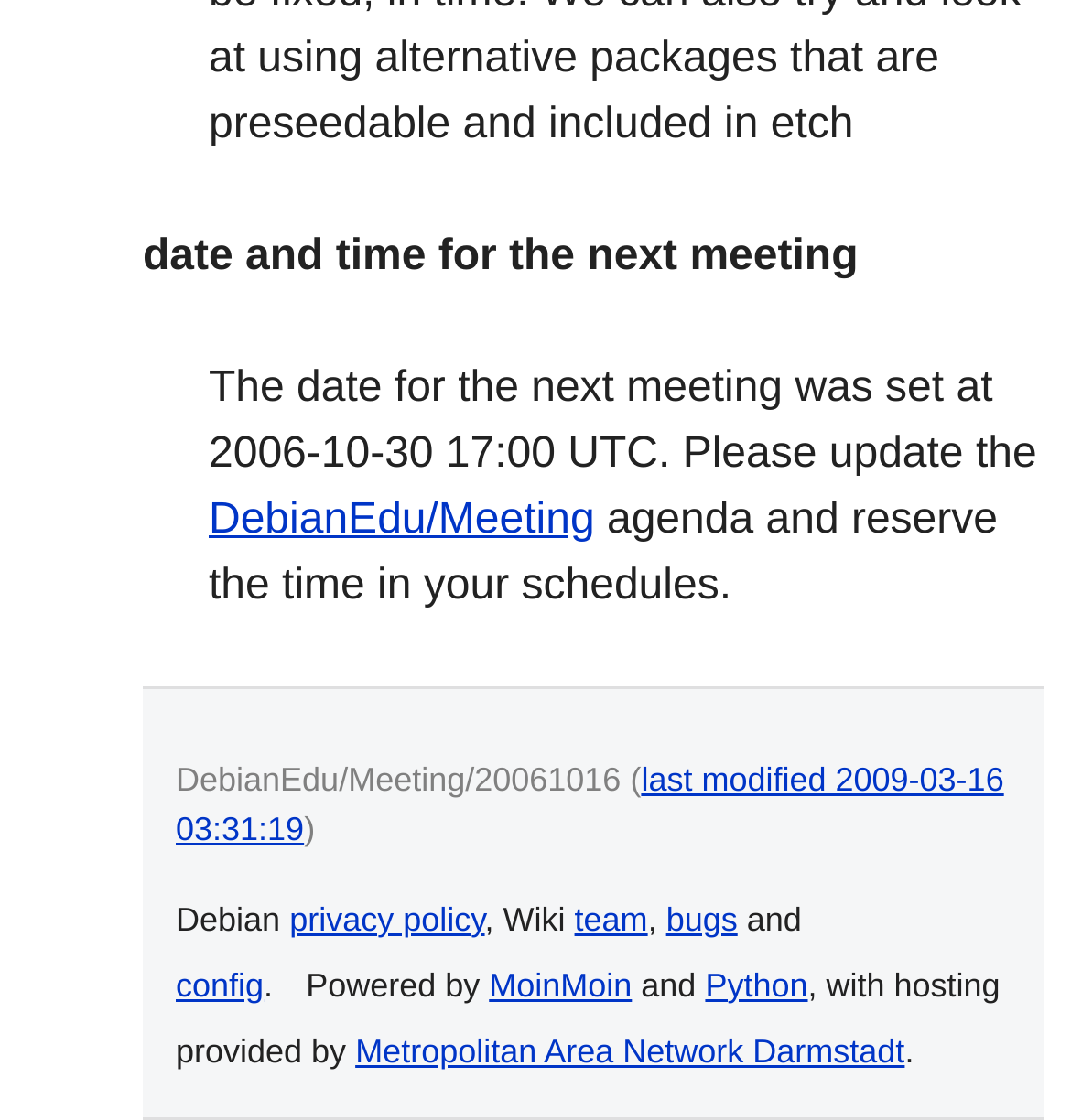Please provide the bounding box coordinates for the UI element as described: "805-467-2043". The coordinates must be four floats between 0 and 1, represented as [left, top, right, bottom].

None